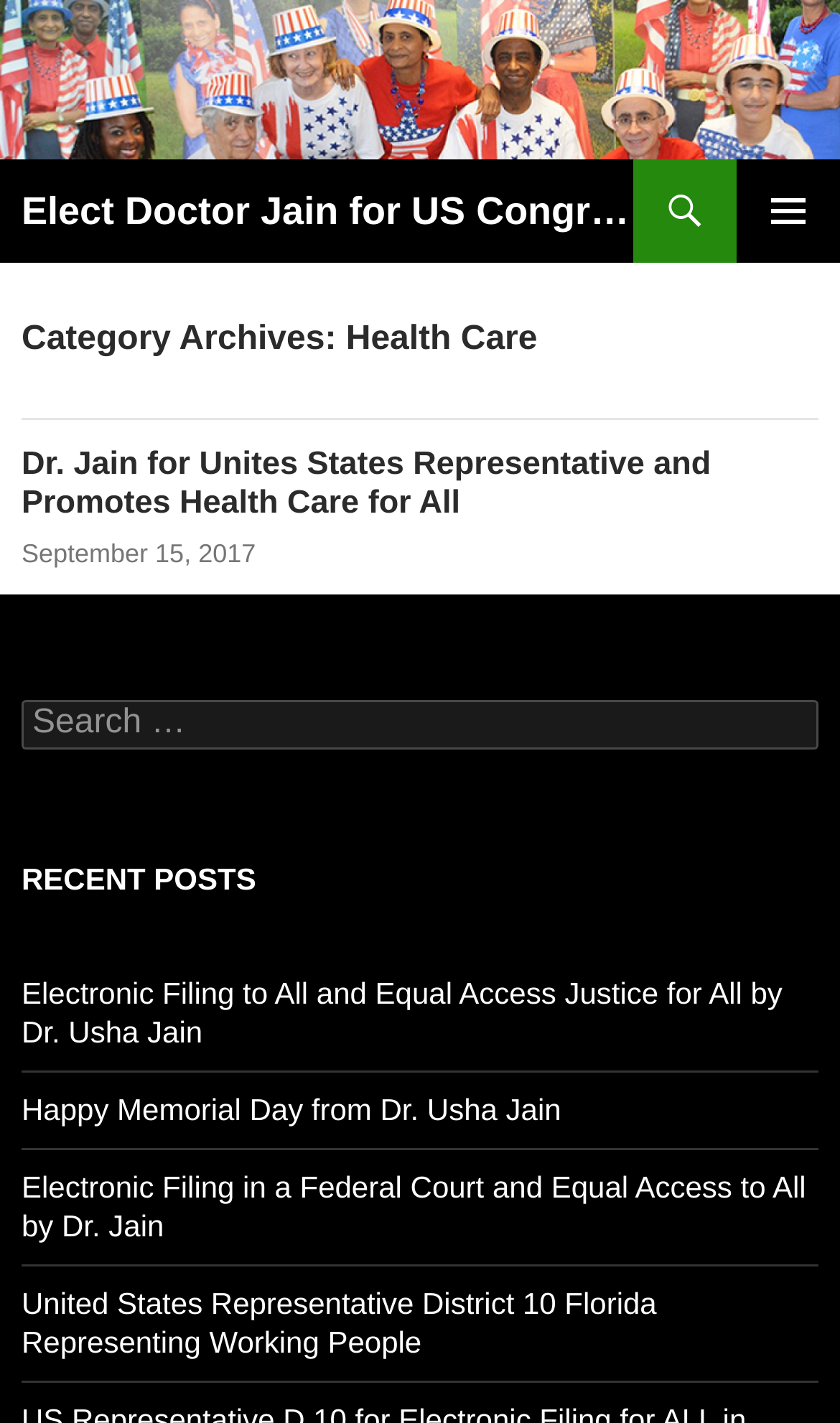Pinpoint the bounding box coordinates of the clickable element needed to complete the instruction: "Click on the link 'yang'". The coordinates should be provided as four float numbers between 0 and 1: [left, top, right, bottom].

None